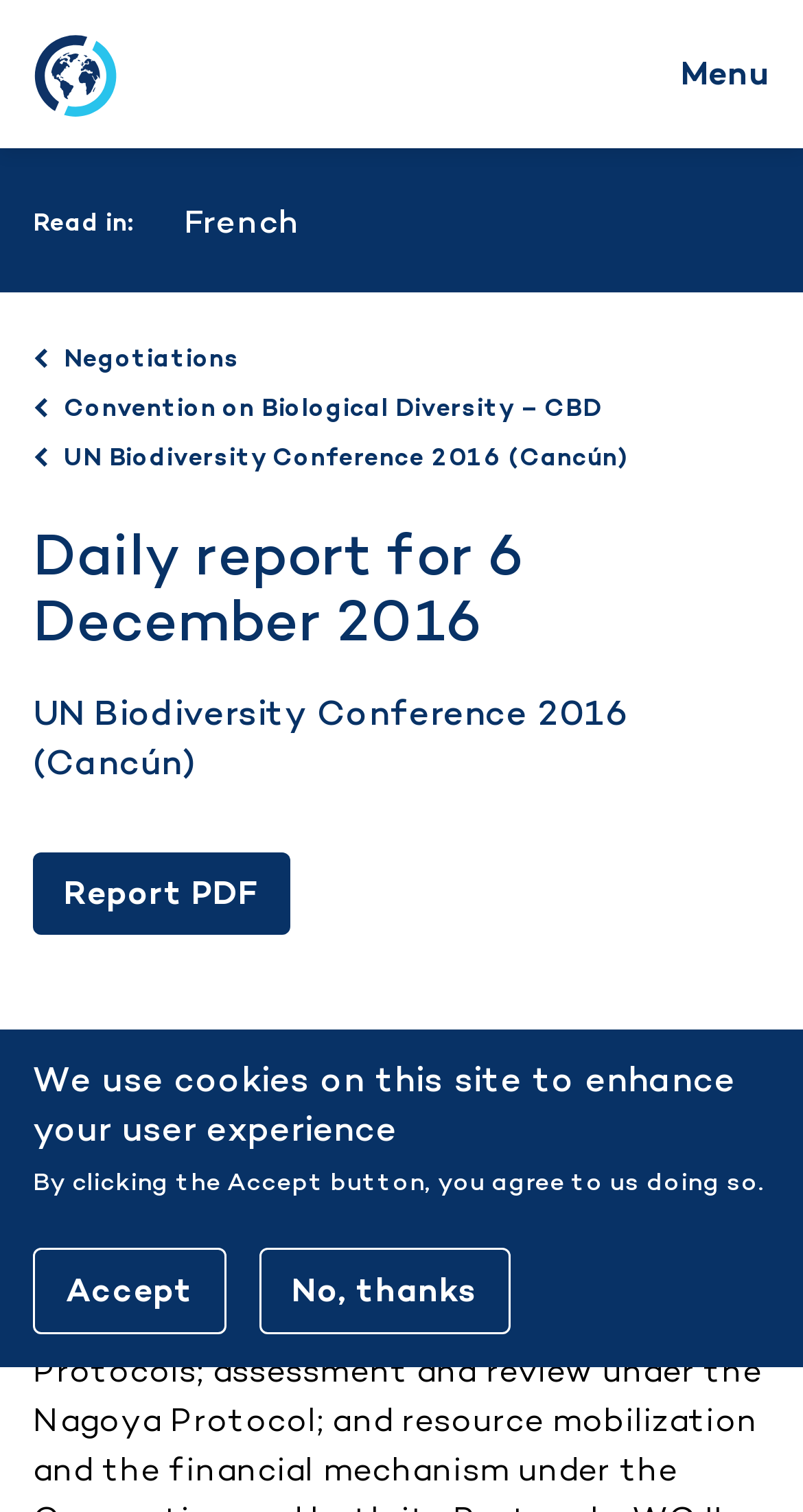Identify the bounding box coordinates of the clickable region required to complete the instruction: "Read about Negotiations". The coordinates should be given as four float numbers within the range of 0 and 1, i.e., [left, top, right, bottom].

[0.041, 0.226, 0.298, 0.248]